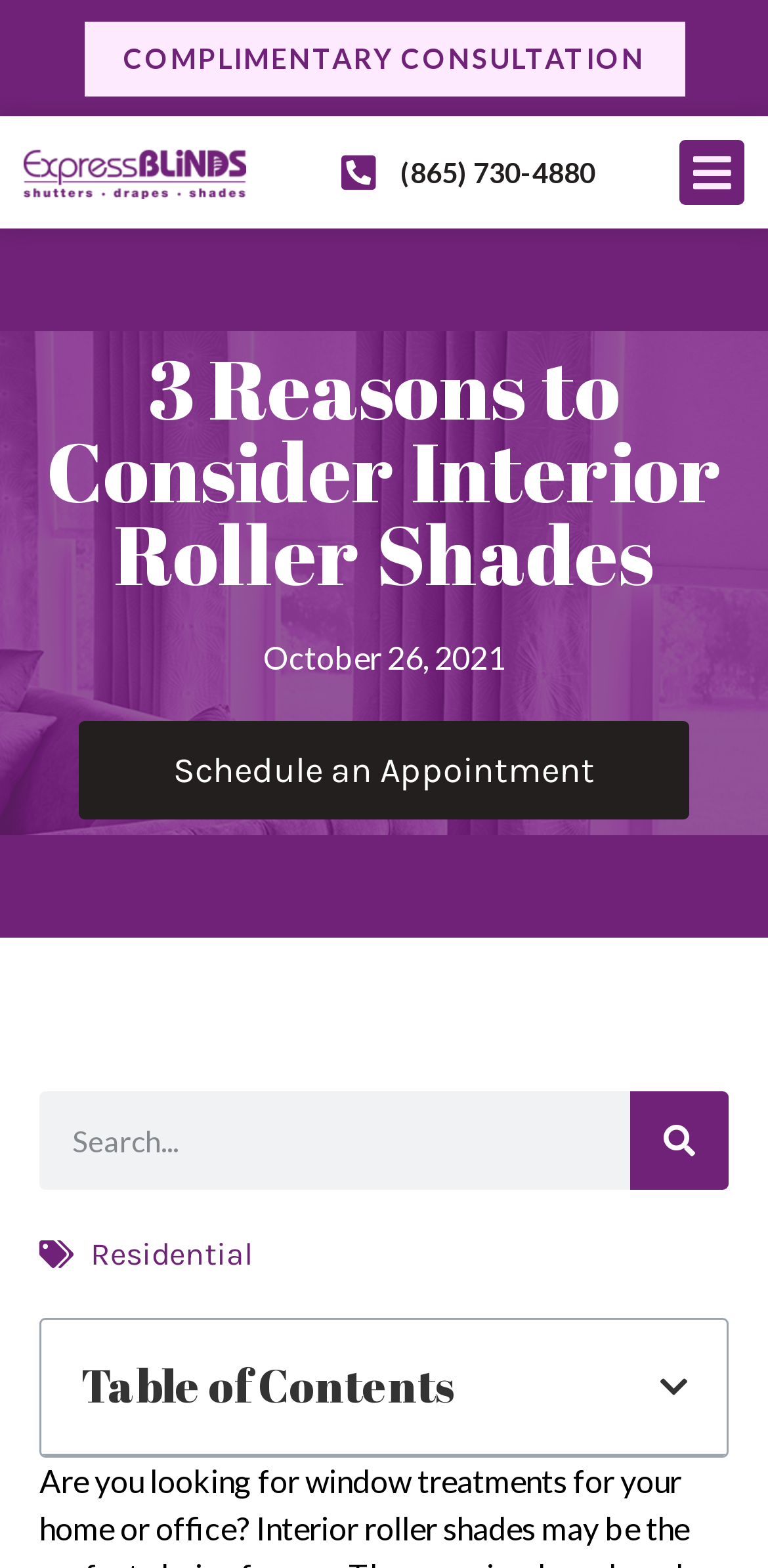What is the purpose of the button with the text 'Menu Toggle'?
Provide a thorough and detailed answer to the question.

I inferred the purpose of the button by its text 'Menu Toggle' and its location at the top right corner of the webpage, which is a common location for menu toggle buttons.